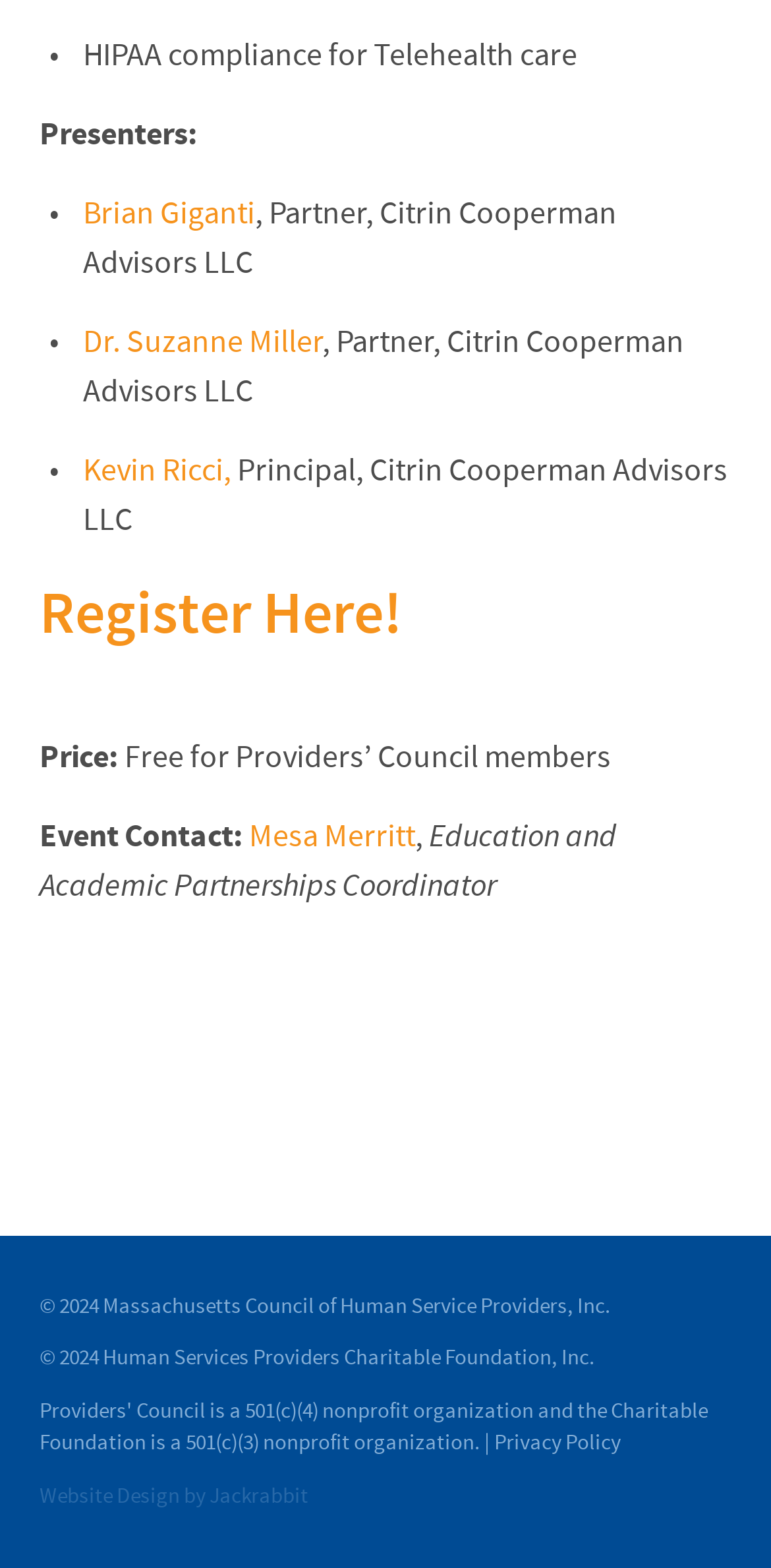Provide the bounding box coordinates of the section that needs to be clicked to accomplish the following instruction: "Contact Mesa Merritt."

[0.323, 0.521, 0.538, 0.546]